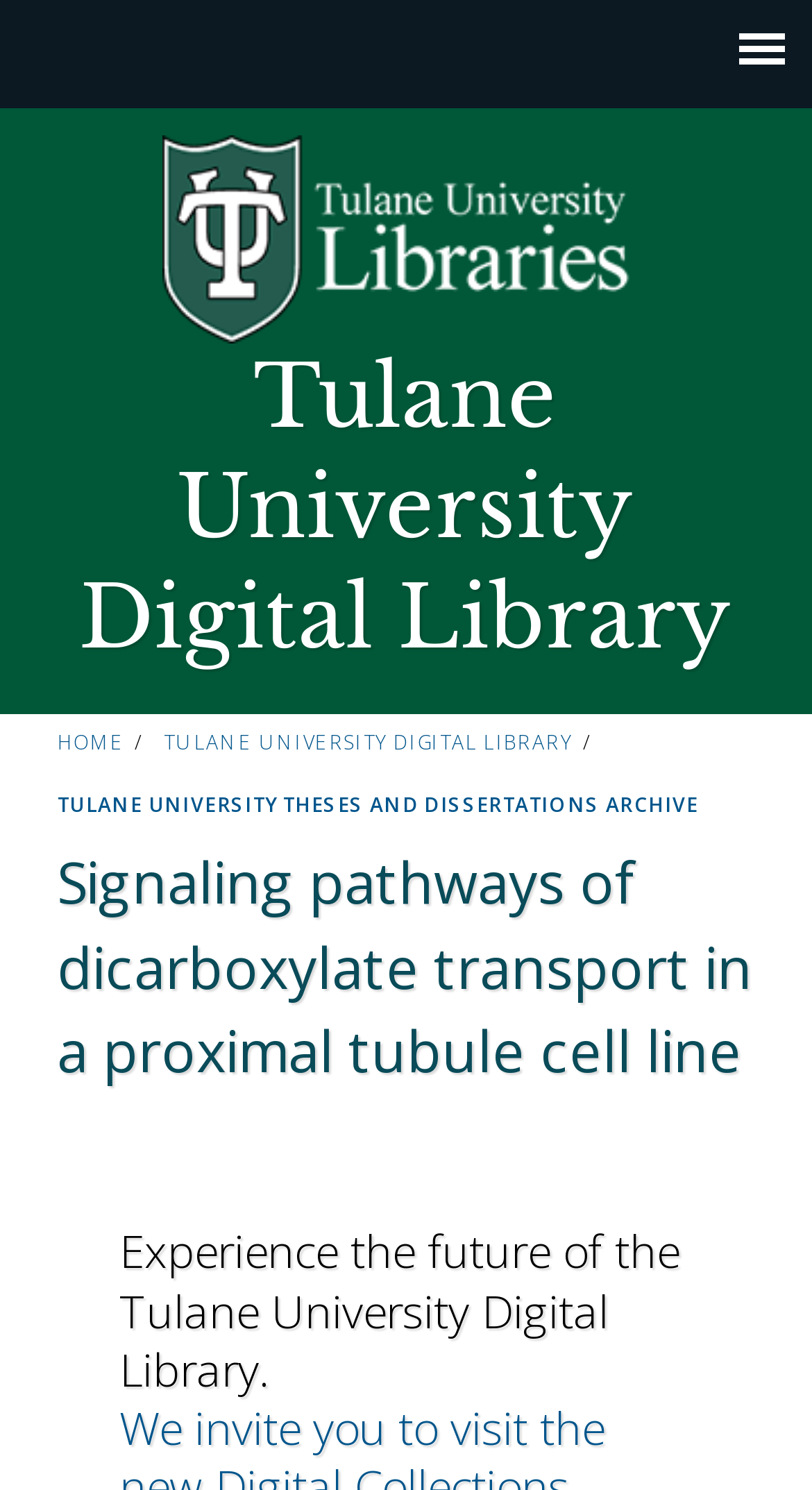Please answer the following question using a single word or phrase: 
What is the title of the research?

Signaling pathways of dicarboxylate transport in a proximal tubule cell line